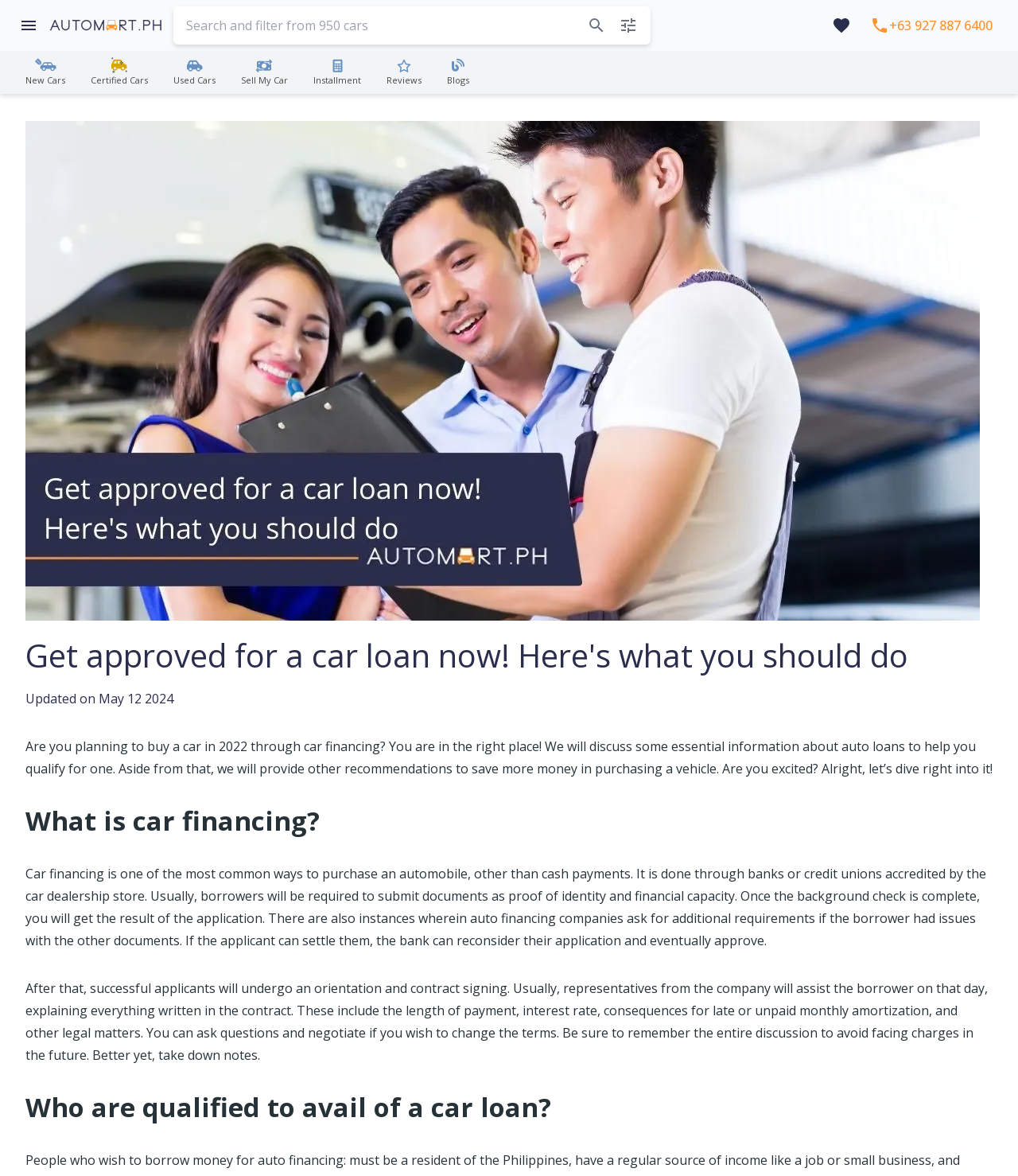Could you locate the bounding box coordinates for the section that should be clicked to accomplish this task: "Call the phone number".

[0.842, 0.008, 0.988, 0.035]